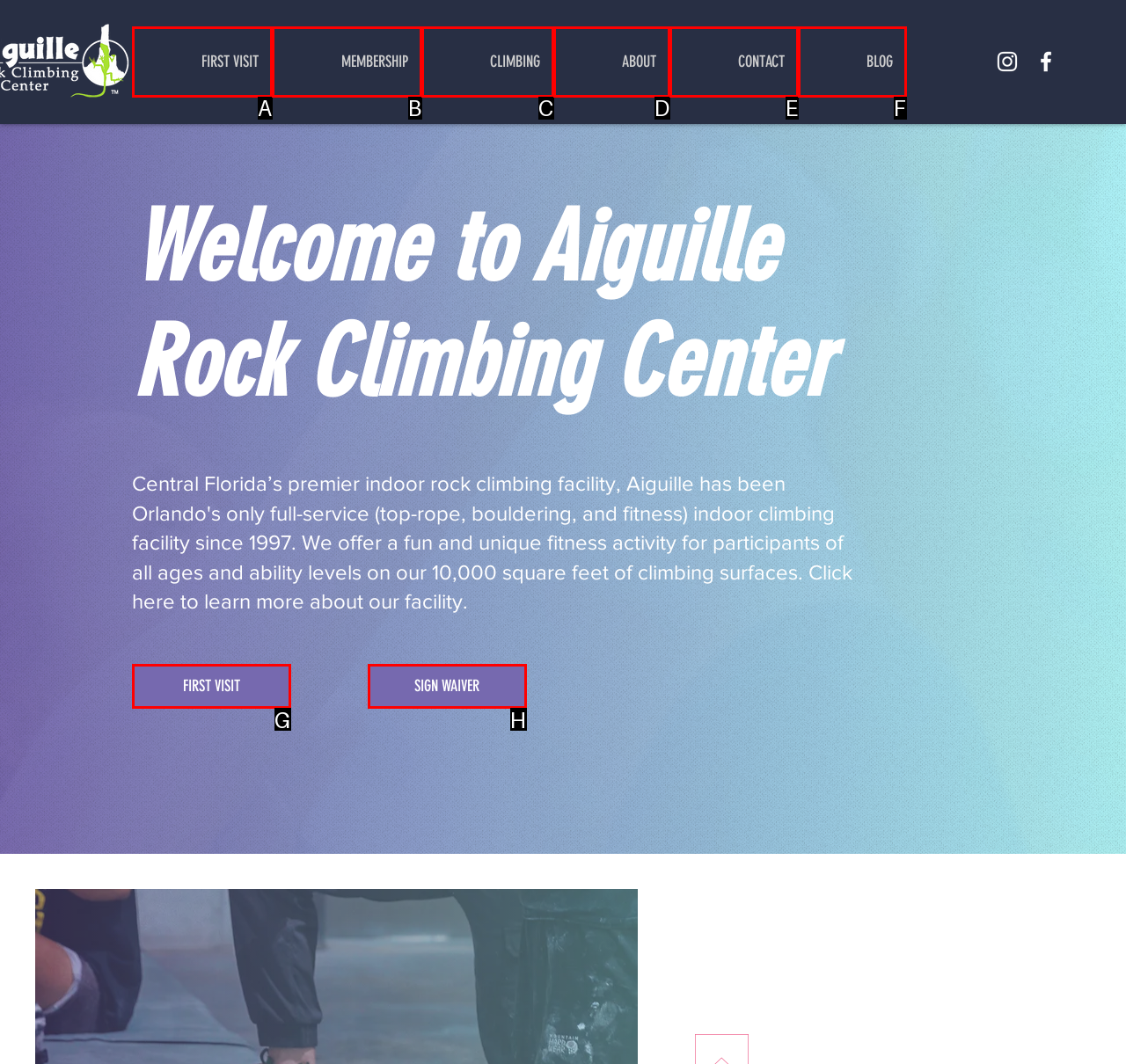Look at the description: CONTACT
Determine the letter of the matching UI element from the given choices.

E